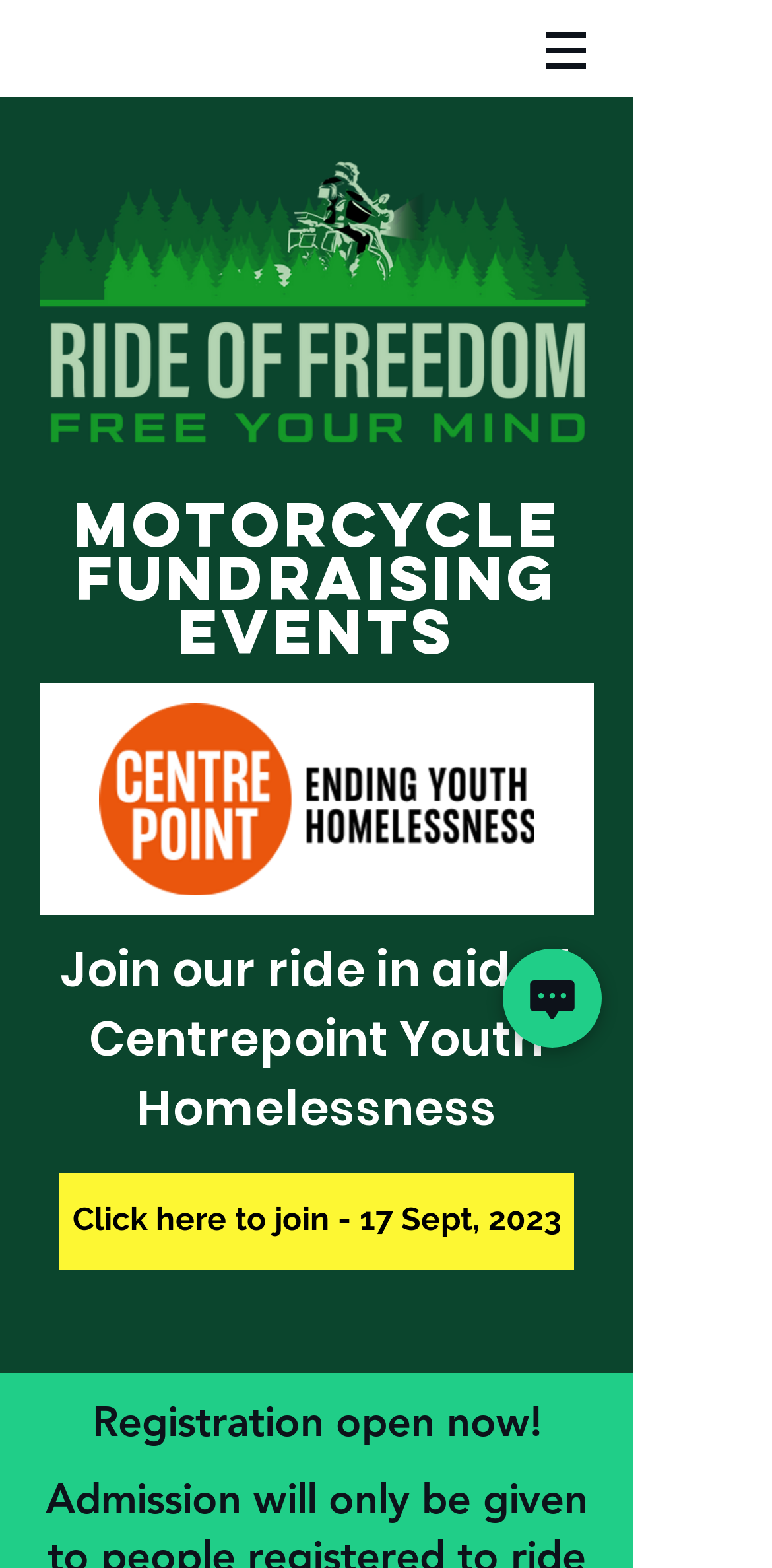When is the registration deadline?
Refer to the screenshot and deliver a thorough answer to the question presented.

Although the webpage mentions 'Registration open now!' and provides a link to join the ride on 17 Sept, 2023, it does not specify a deadline for registration.